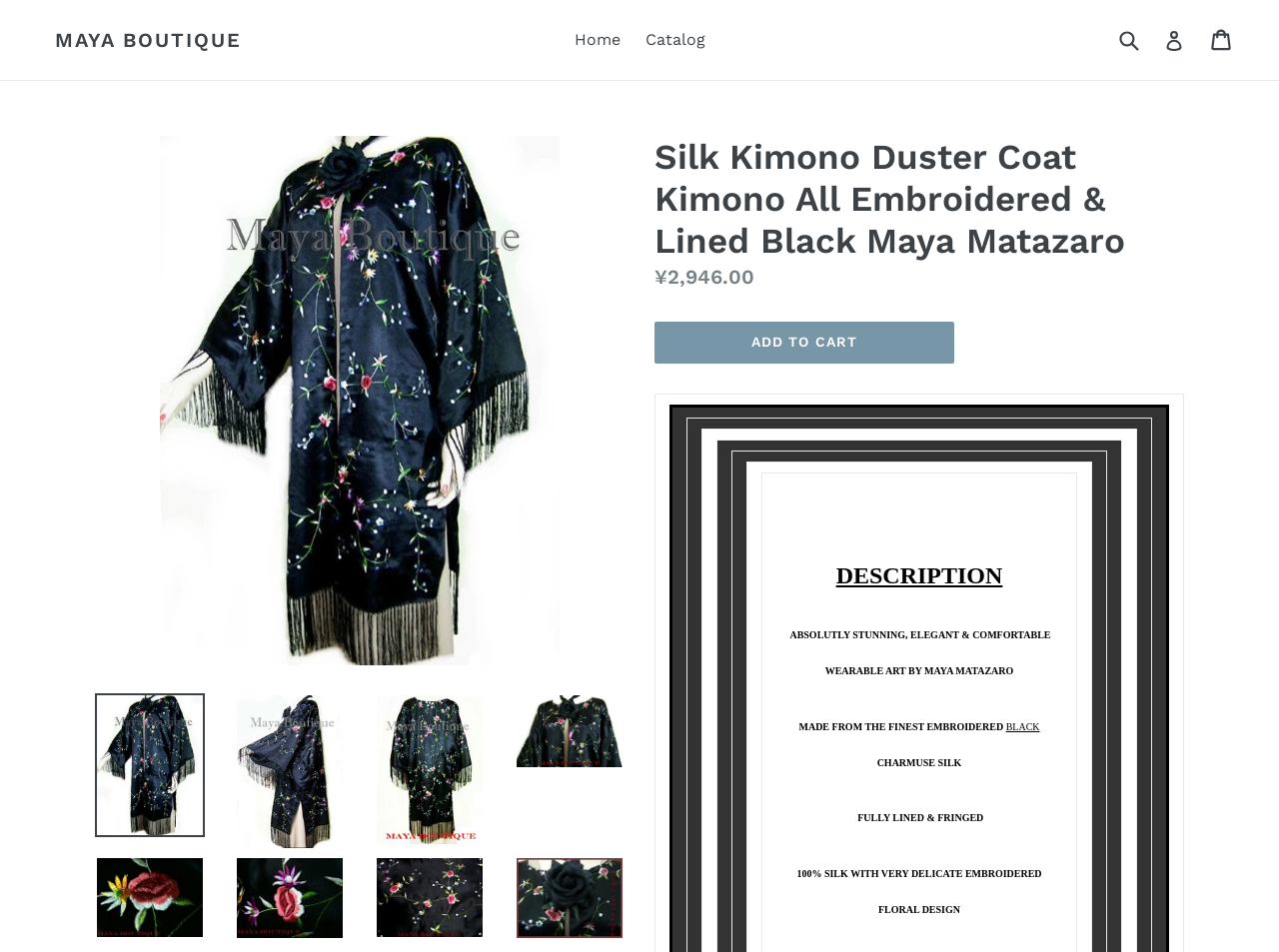How many images are there on the webpage?
Look at the image and answer with only one word or phrase.

5